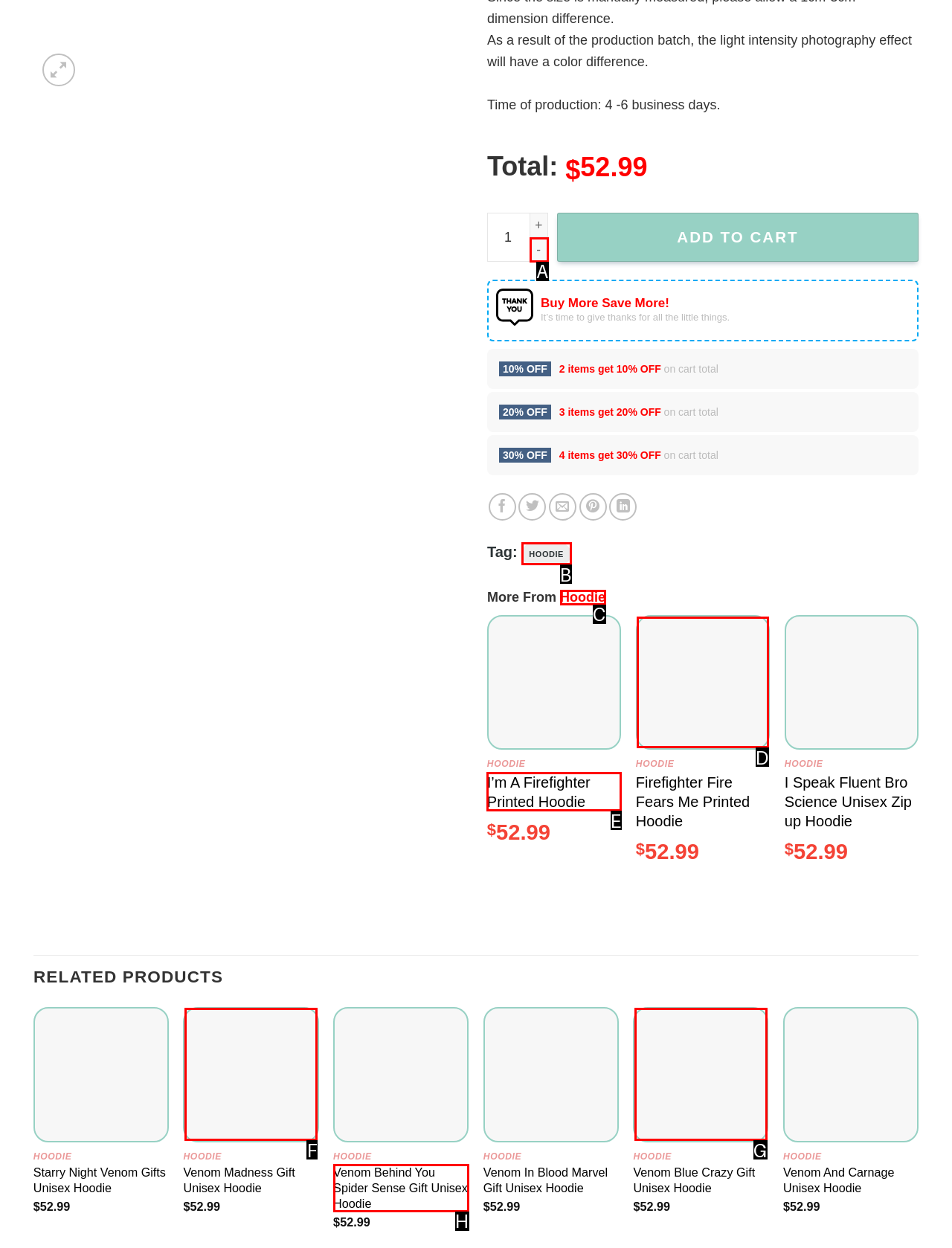Which option corresponds to the following element description: Hoodie?
Please provide the letter of the correct choice.

B